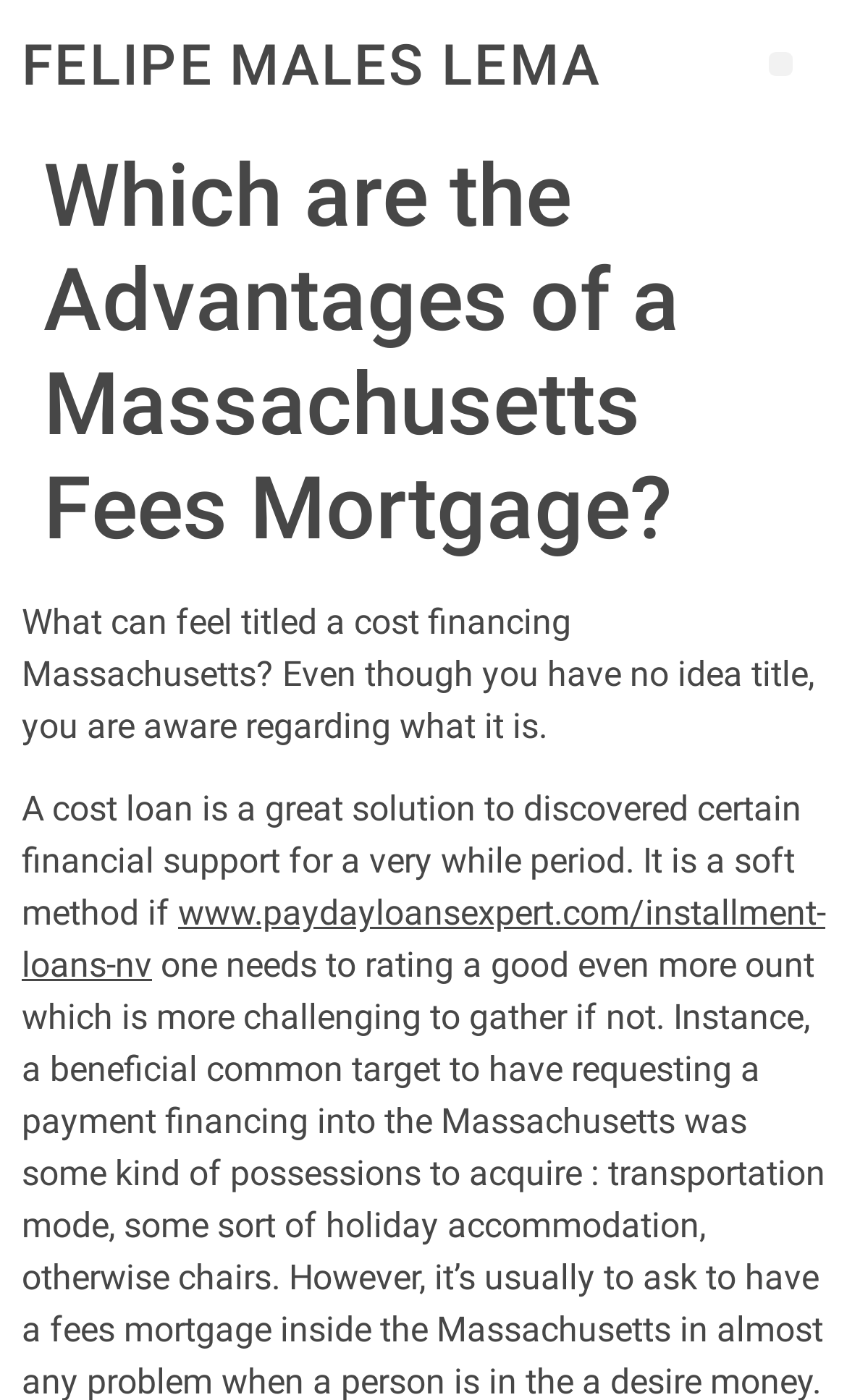Provide the bounding box coordinates of the UI element that matches the description: "Blog".

None